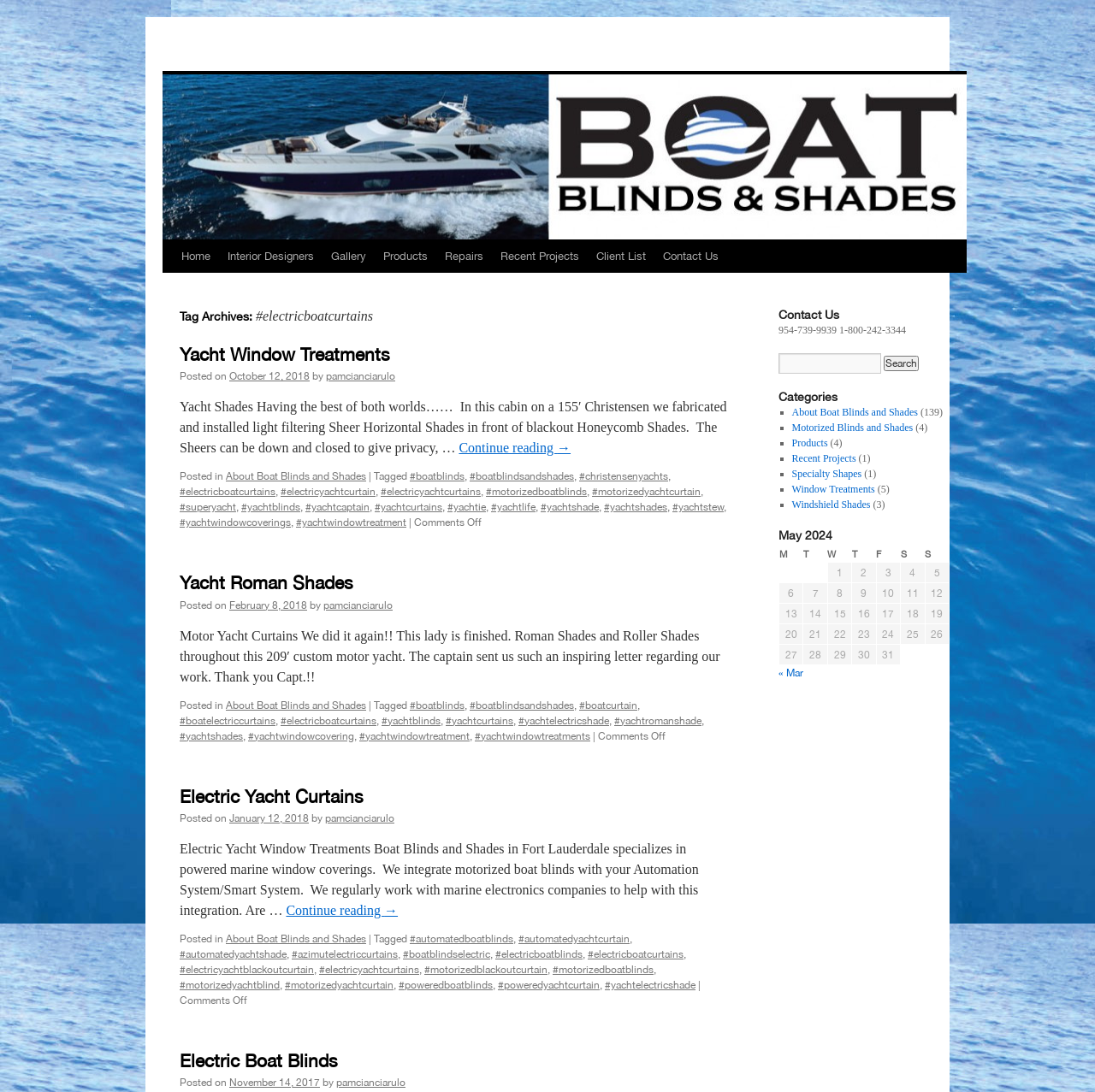Describe every aspect of the webpage in a detailed manner.

This webpage appears to be a blog or article page focused on yacht window treatments and curtains. At the top, there is a navigation menu with links to various sections, including "Home", "Interior Designers", "Gallery", "Products", "Repairs", "Recent Projects", "Client List", and "Contact Us". 

Below the navigation menu, there is a heading that reads "Tag Archives: #electricboatcurtains". This is followed by a series of articles or blog posts, each with a heading, a brief summary, and links to read more. The first article is titled "Yacht Window Treatments" and describes the installation of light filtering Sheer Horizontal Shades in front of blackout Honeycomb Shades on a 155′ Christensen yacht. 

The article is accompanied by a series of links to related tags, including "#boatblinds", "#boatblindsandshades", "#christensenyachts", "#electricboatcurtains", and others. There are also links to other articles, including "Yacht Roman Shades" and "Motor Yacht Curtains". 

Throughout the page, there are multiple instances of links to tags, categories, and other articles, indicating a complex network of related content. The overall structure of the page is organized, with clear headings and concise summaries, making it easy to navigate and find relevant information.